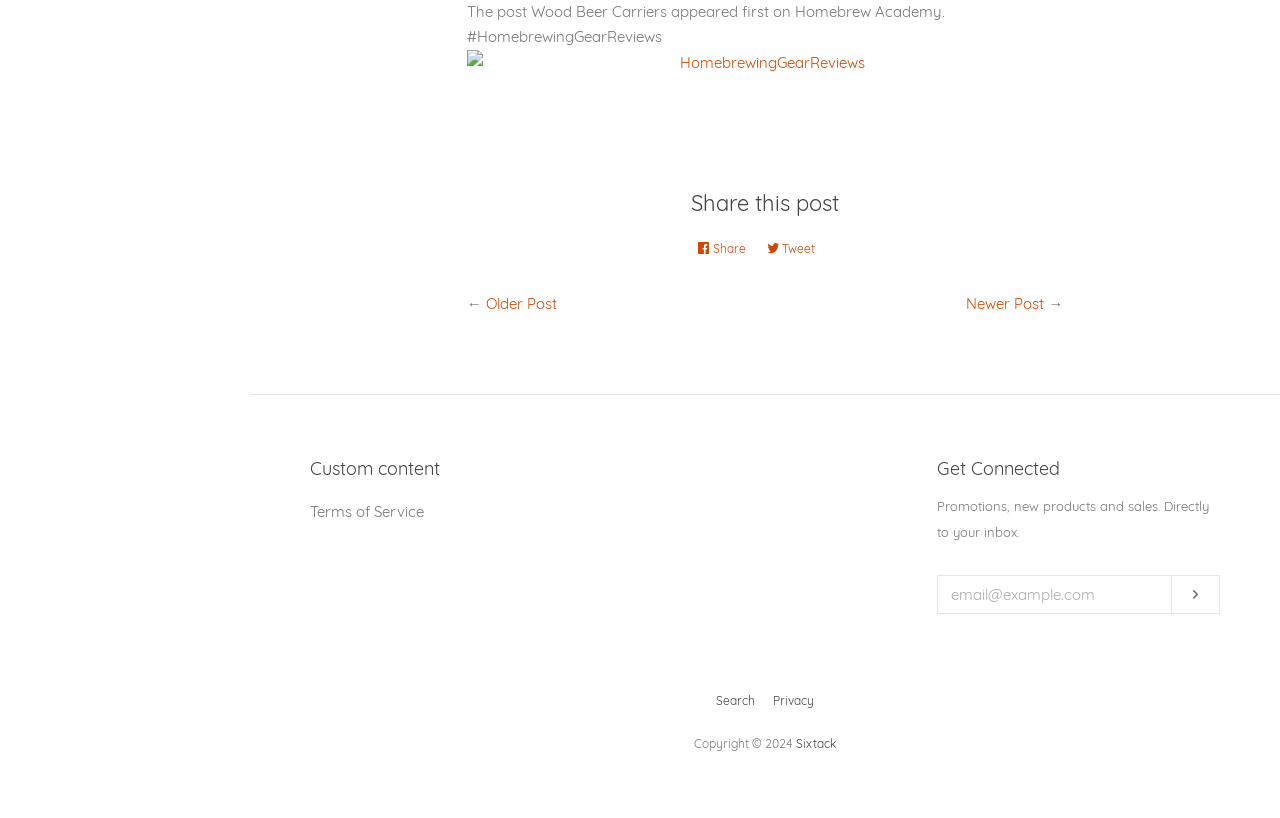Based on the image, provide a detailed response to the question:
What is the function of the 'Subscribe' button?

The 'Subscribe' button is located in the 'Get Connected' section, and it is accompanied by a textbox to enter an email address. This suggests that the function of the 'Subscribe' button is to allow users to subscribe to an email newsletter or promotional emails.